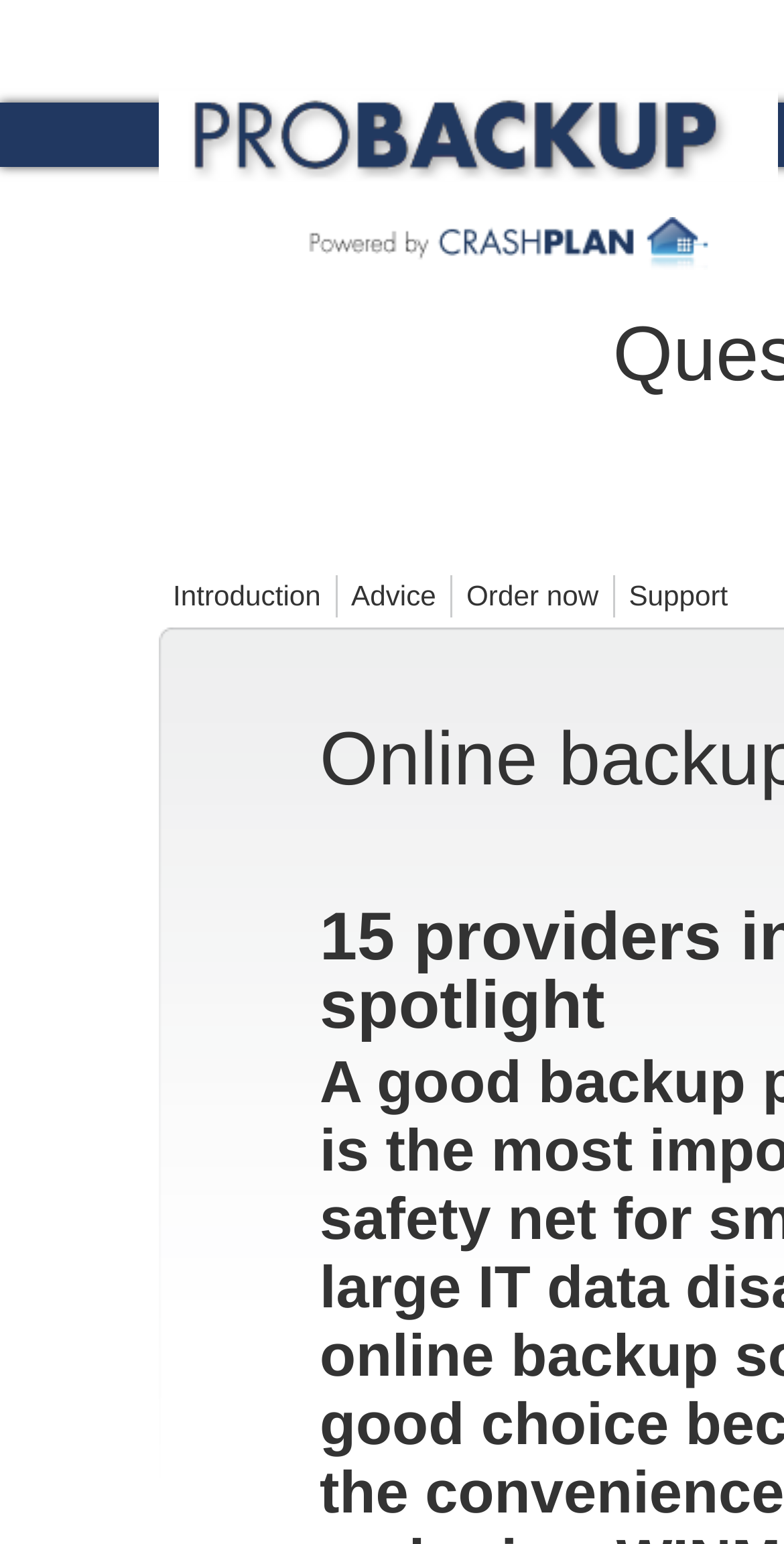Generate a thorough caption detailing the webpage content.

The webpage is about online backup services, with a focus on comparing 15 providers. At the top, there is a prominent link to "PRO BACKUP" with two accompanying images, "PRO" and "BACKUP", which are positioned side by side. Below this, there is a link to "Powered by CRASH PLAN", which also has three images, "Powered by", "CRASH", and "PLAN", arranged horizontally.

Further down, there are four links arranged horizontally, labeled "Introduction", "Advice", "Order now", and "Support". These links are positioned in a row, with "Introduction" on the left and "Support" on the right.